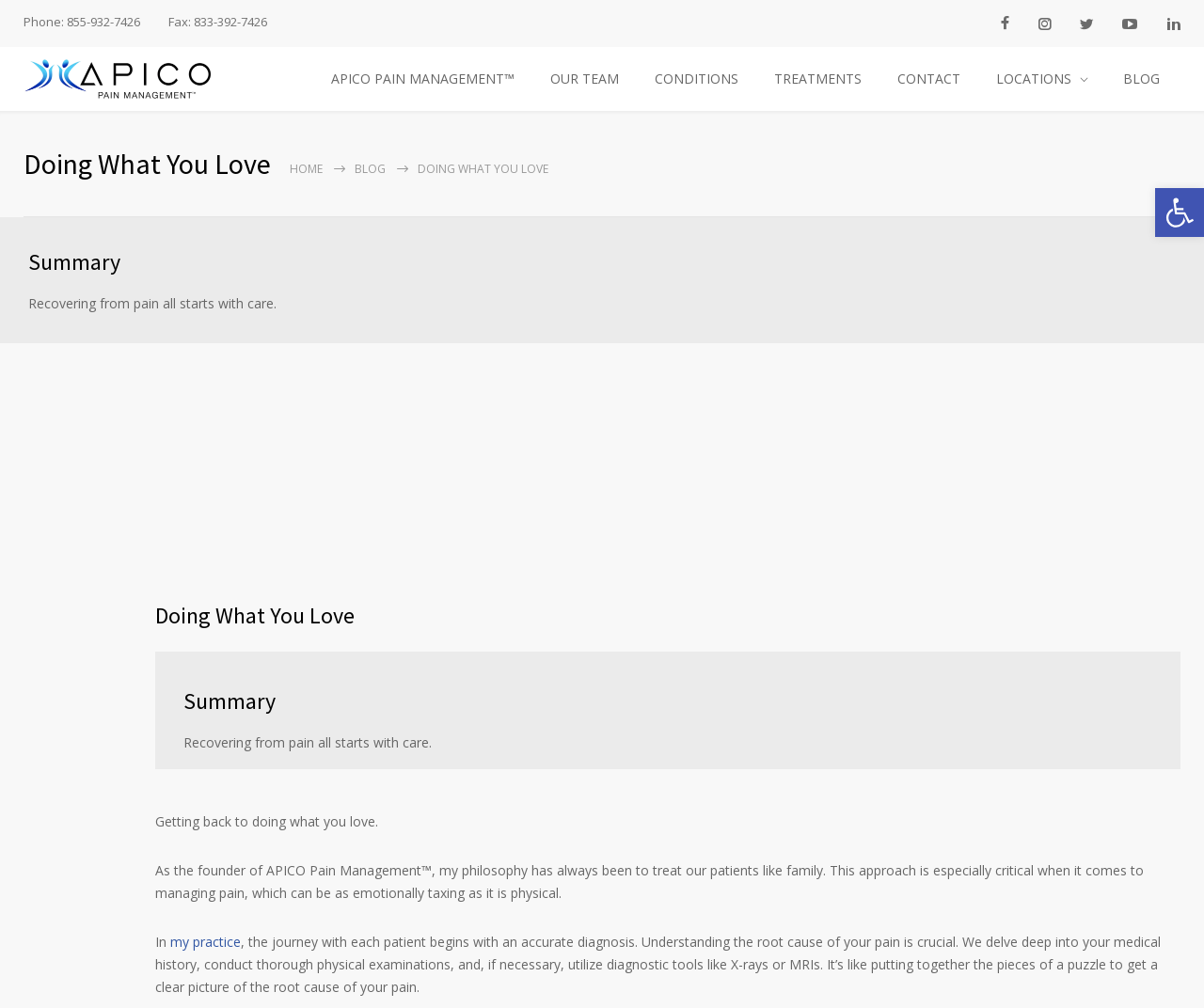Identify the bounding box for the UI element described as: "Blog". Ensure the coordinates are four float numbers between 0 and 1, formatted as [left, top, right, bottom].

[0.295, 0.16, 0.32, 0.176]